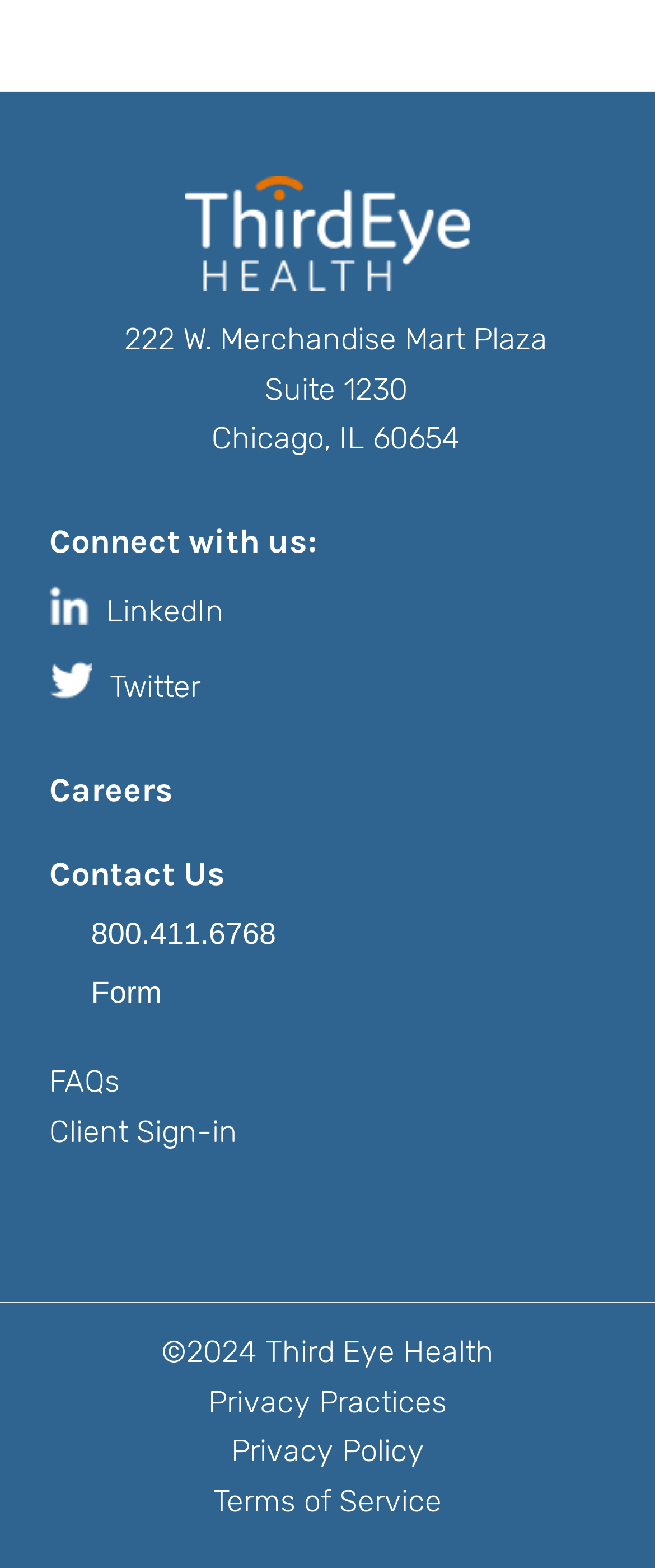What social media platforms is the company on?
Examine the image and provide an in-depth answer to the question.

I found the social media links by looking at the 'Connect with us:' section, which provides links to the company's LinkedIn and Twitter profiles.